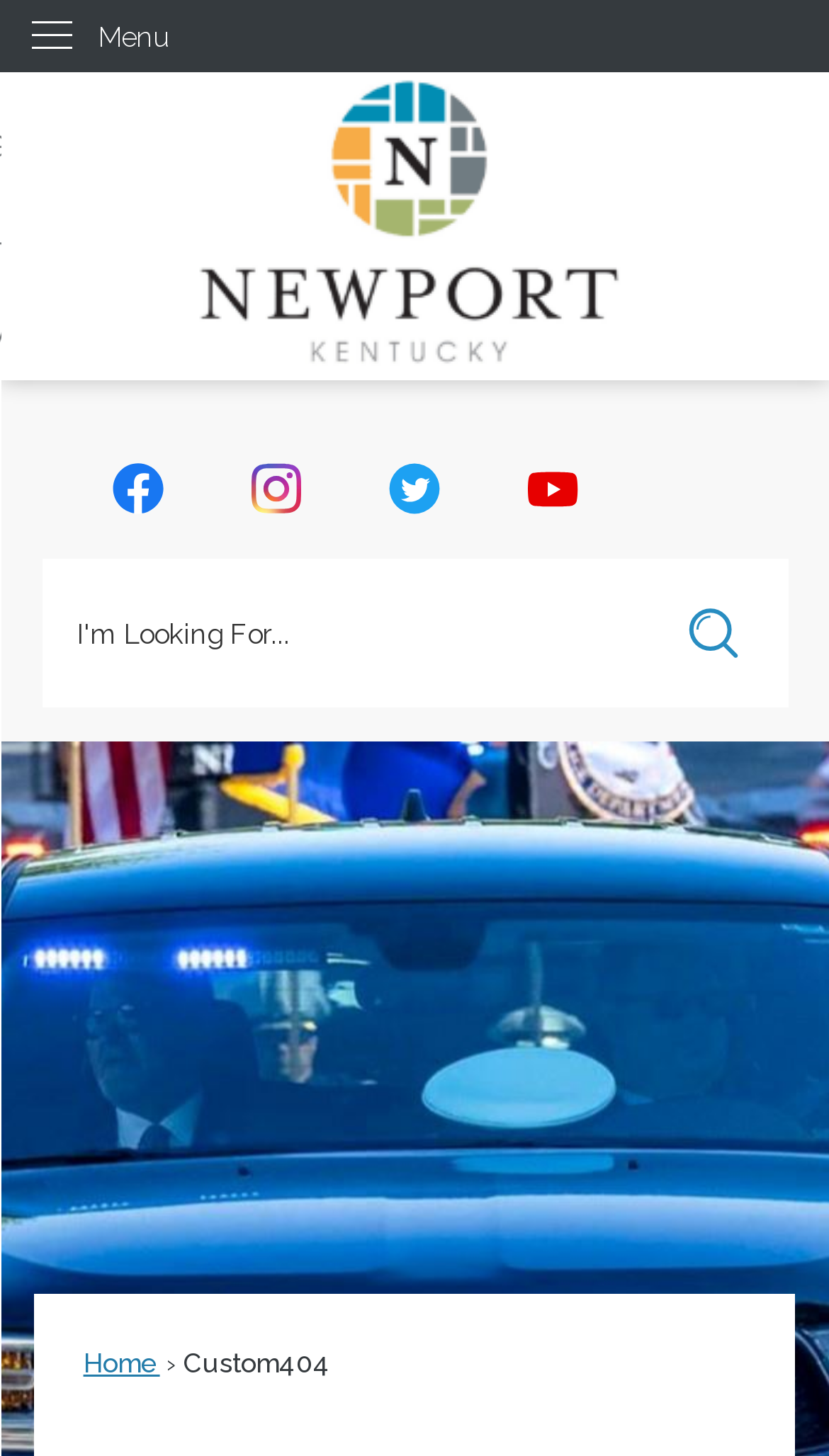Using the details in the image, give a detailed response to the question below:
What is the 'Newport Home Page' link for?

The 'Newport Home Page' link is likely provided to redirect users to the homepage of the Newport website, allowing them to access the main website from the current error page.